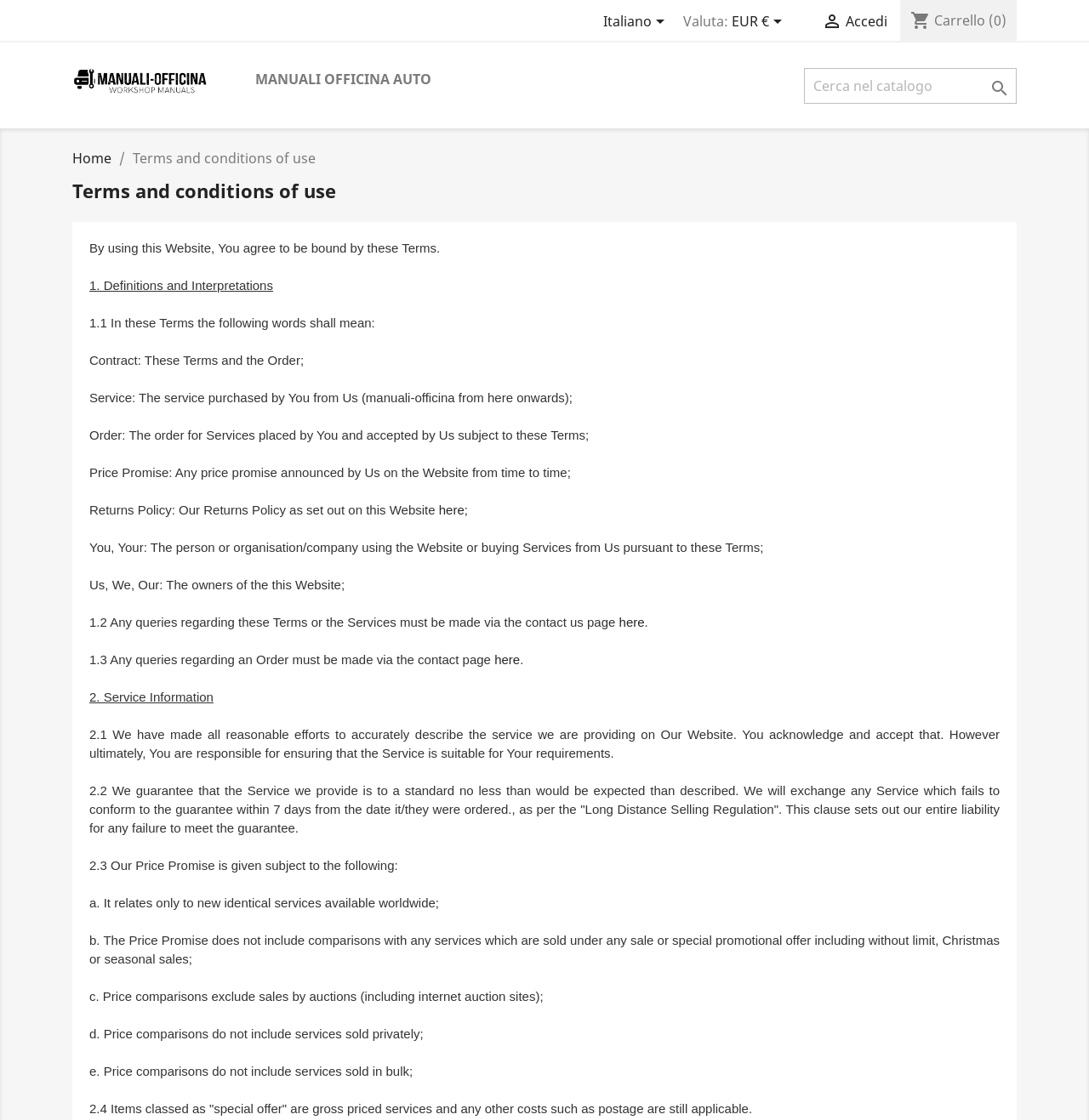What is the text of the webpage's headline?

Terms and conditions of use